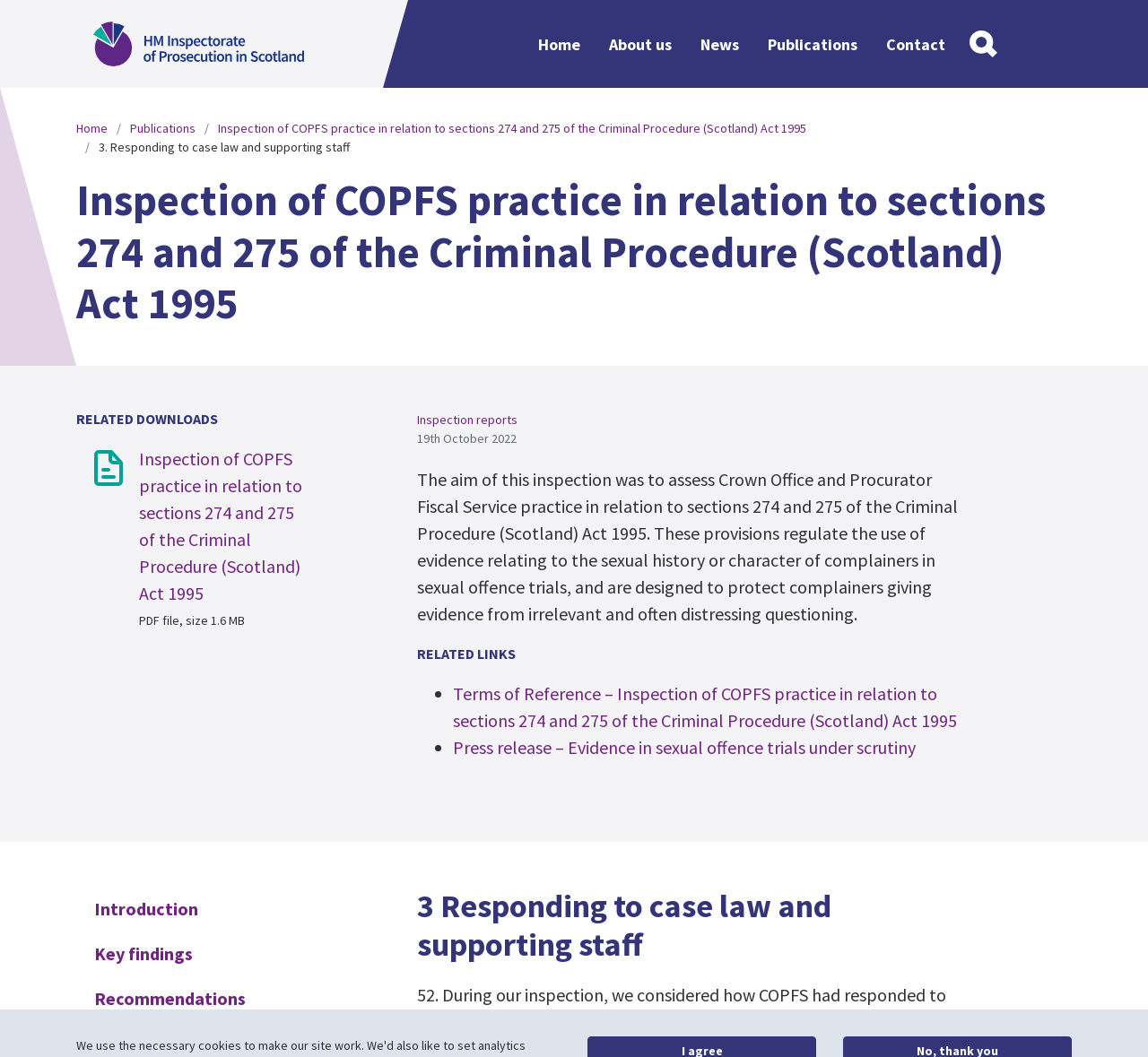What is the purpose of the inspection?
Give a thorough and detailed response to the question.

I found the answer by reading the text on the webpage, which states 'The aim of this inspection was to assess Crown Office and Procurator Fiscal Service practice in relation to sections 274 and 275 of the Criminal Procedure (Scotland) Act 1995.' This text explains the purpose of the inspection.